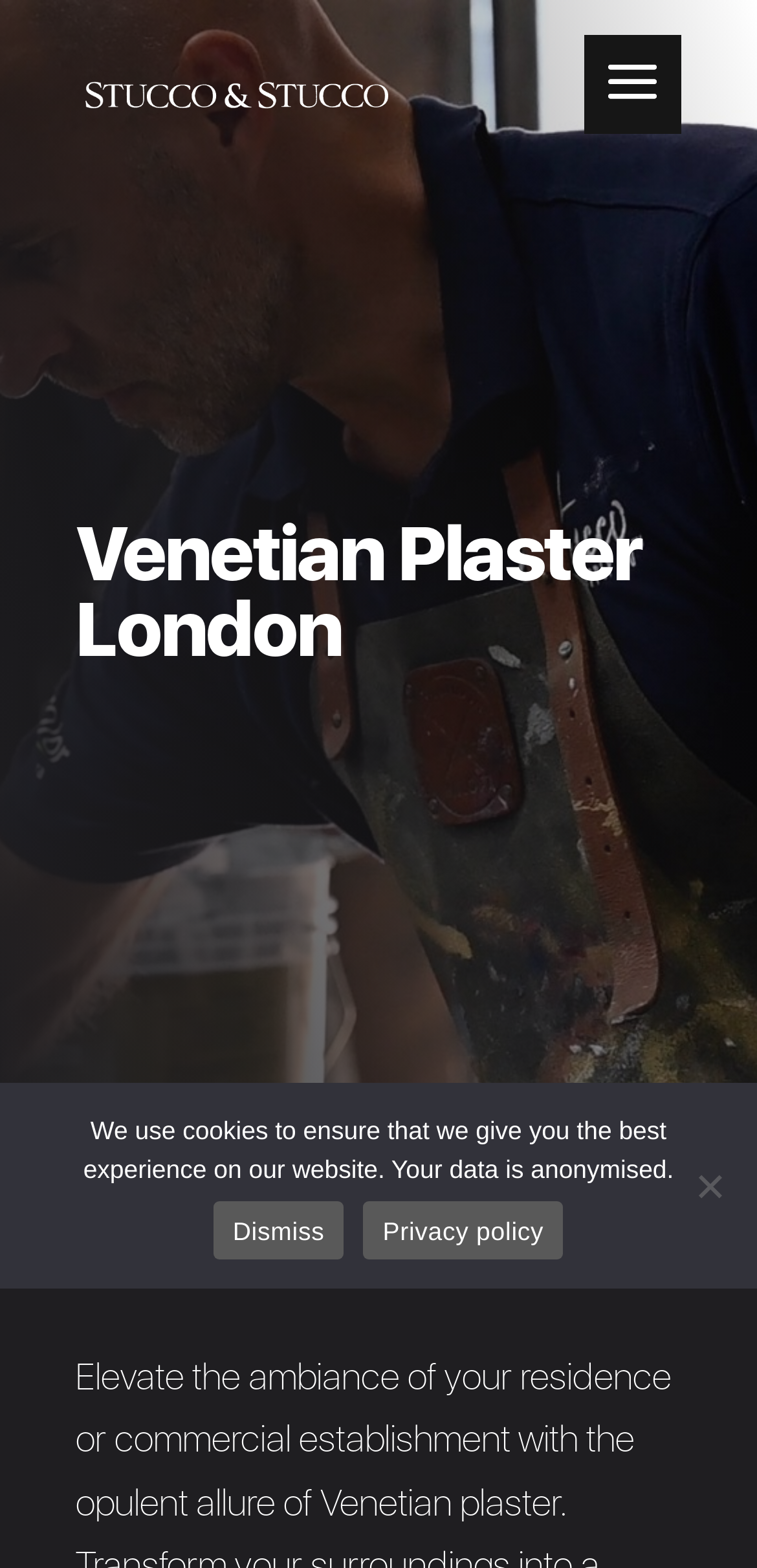Detail the features and information presented on the webpage.

The webpage is about Venetian plaster London, showcasing its beauty and application on walls and ceilings. At the top-left corner, there is a link and an image, both labeled "Stucco & Stucco", which likely serves as a logo or branding element. 

Below the logo, a prominent heading "Venetian Plaster London" is centered, taking up most of the width of the page. 

At the bottom of the page, a non-modal dialog box appears, displaying a cookie notice. The notice contains a brief text explaining the use of cookies to ensure the best user experience, with the data being anonymized. 

To the right of the text, there are two links: "Dismiss" and "Privacy policy". The "Dismiss" link is positioned closer to the text, while the "Privacy policy" link is farther to the right. 

Additionally, there is a "No" button located at the bottom-right corner of the dialog box, which might be related to the cookie notice.